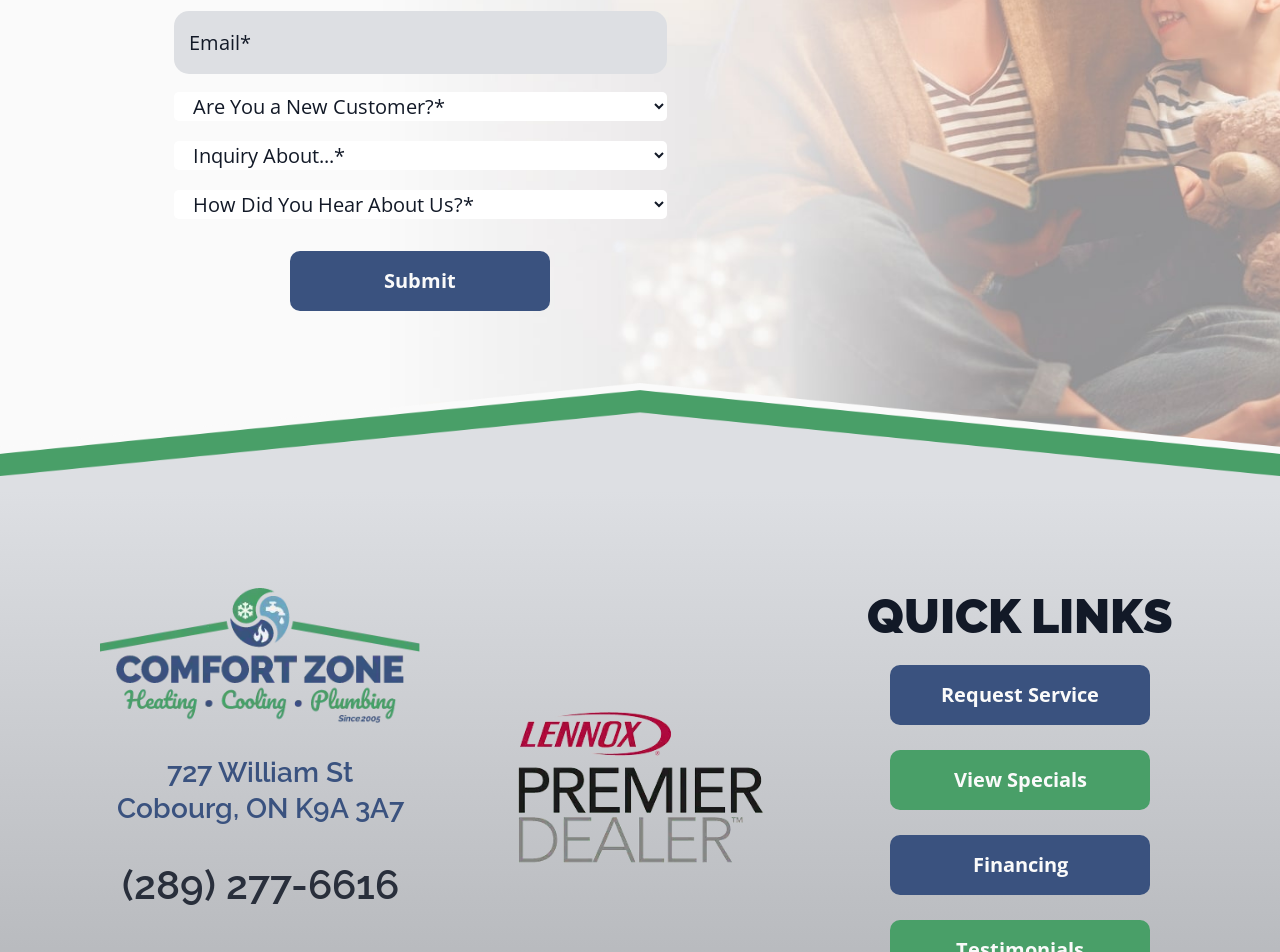Find the bounding box coordinates of the element to click in order to complete this instruction: "Select an option from the first dropdown". The bounding box coordinates must be four float numbers between 0 and 1, denoted as [left, top, right, bottom].

[0.136, 0.097, 0.521, 0.127]